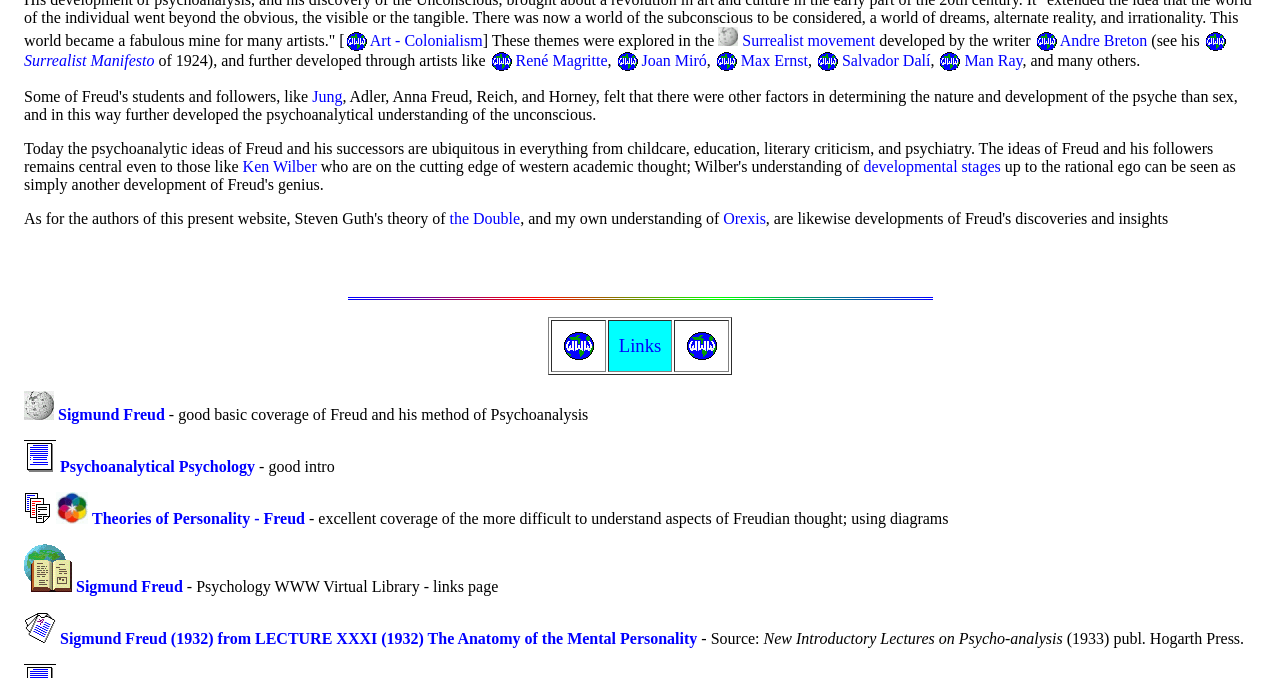What is the name of the psychoanalytic idea developed by Sigmund Freud?
Based on the image, answer the question with as much detail as possible.

The webpage contains multiple links and text related to Sigmund Freud, including 'Sigmund Freud - good basic coverage of Freud and his method of Psychoanalysis', which suggests that Psychoanalysis is the psychoanalytic idea developed by Sigmund Freud.